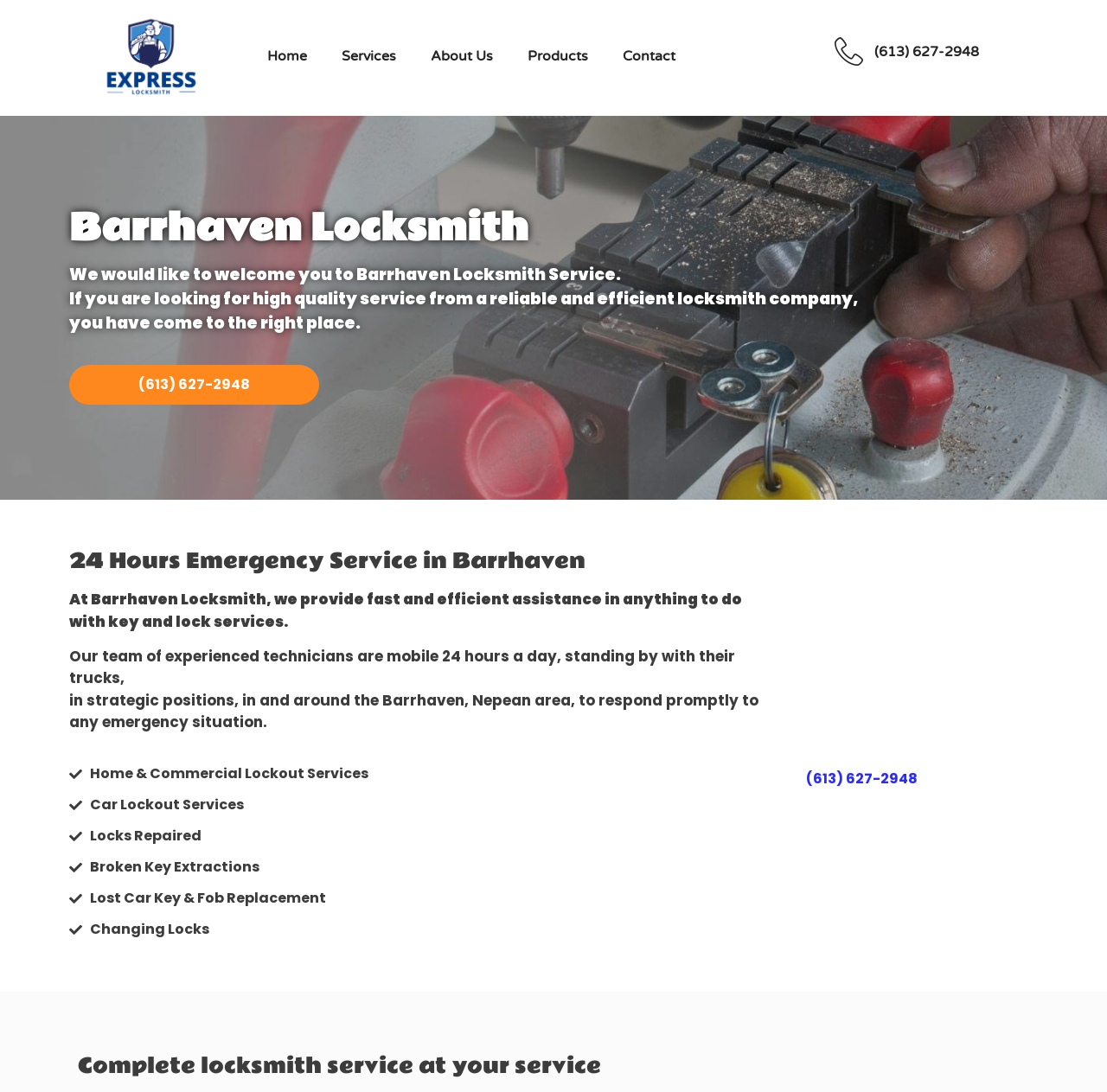What is the phone number to call for emergency service?
Answer the question using a single word or phrase, according to the image.

(613) 627-2948